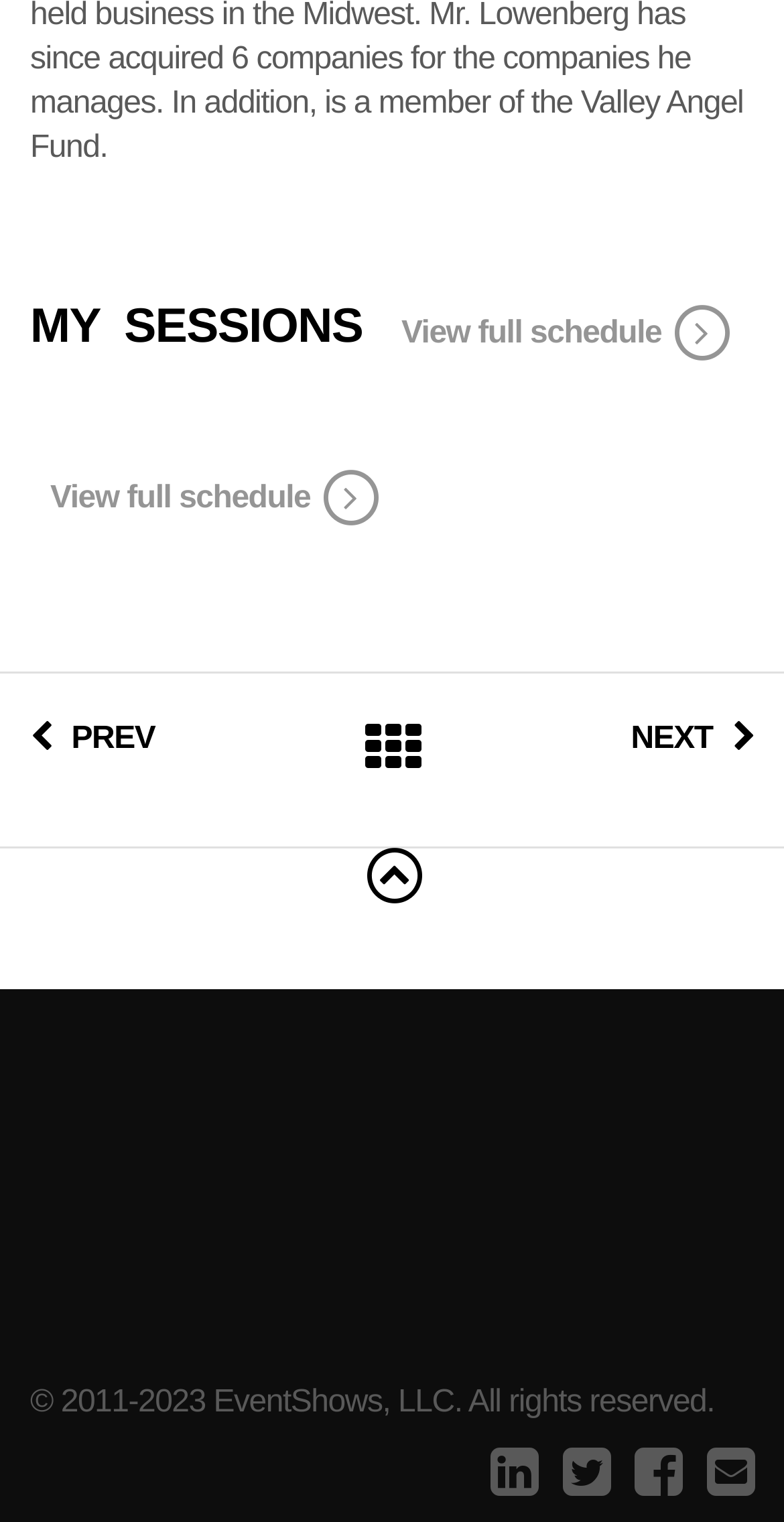Can you find the bounding box coordinates of the area I should click to execute the following instruction: "Go to previous page"?

[0.038, 0.469, 0.198, 0.5]